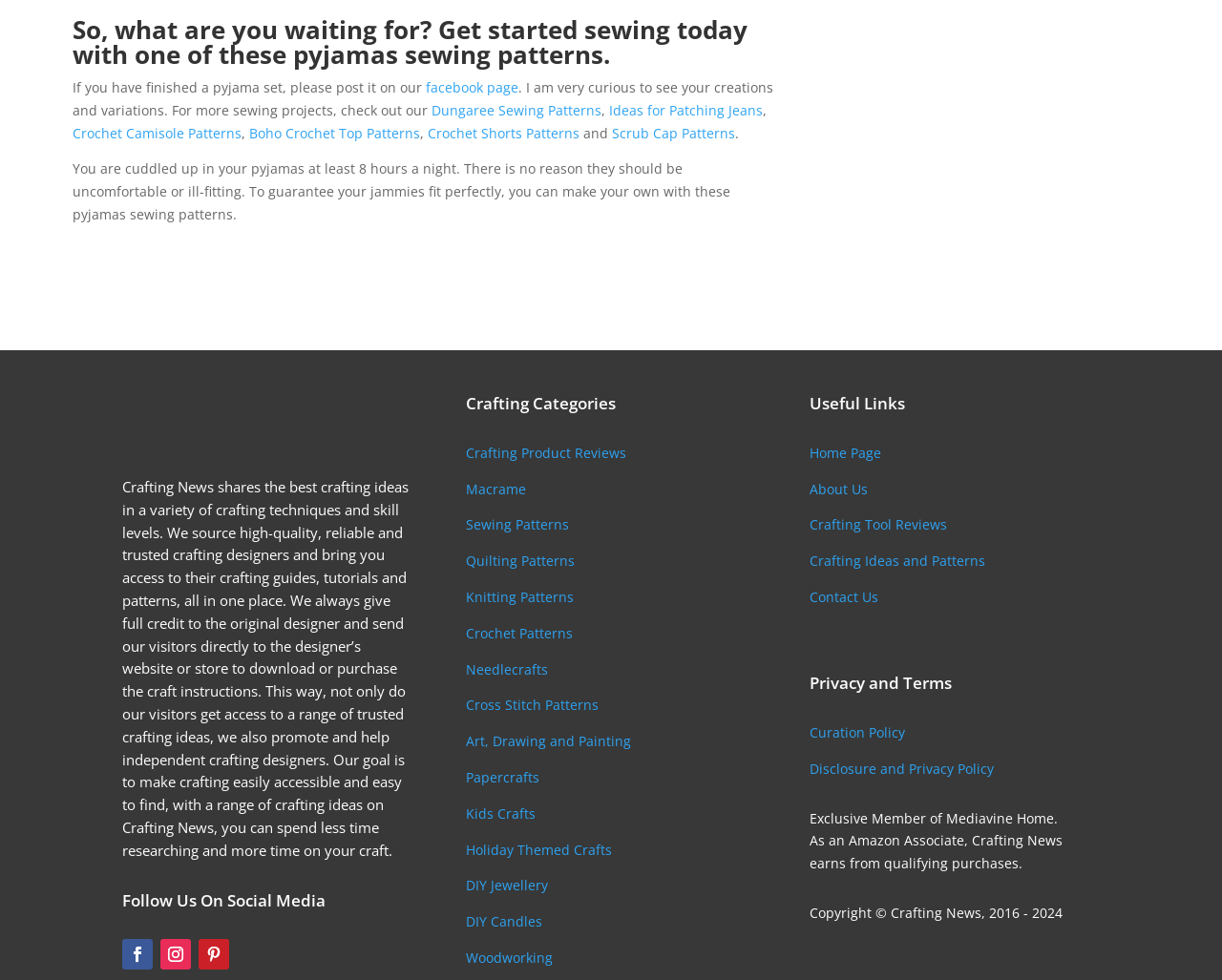Please analyze the image and provide a thorough answer to the question:
How many social media platforms can users follow Crafting News on?

On the webpage, there are three social media links at the bottom, which are Facebook, Twitter, and Instagram, allowing users to follow Crafting News on these platforms.